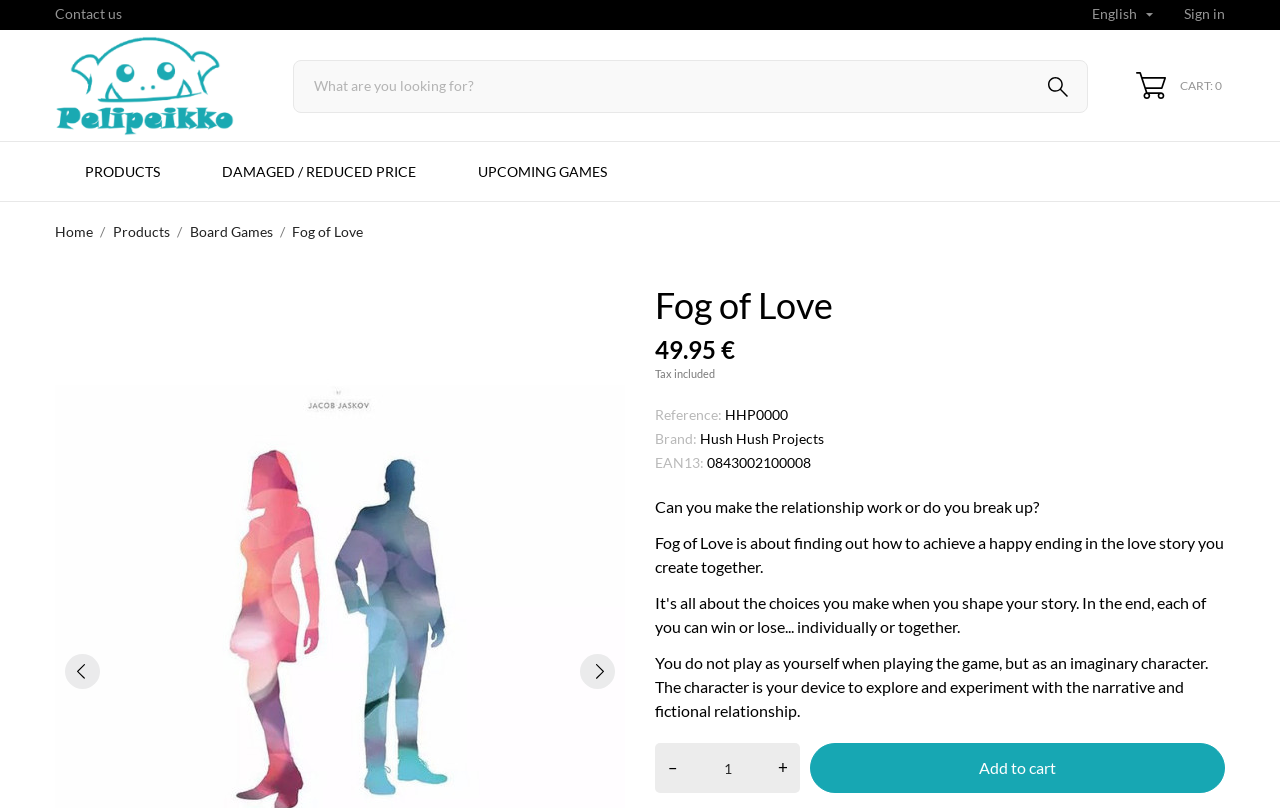Please answer the following question using a single word or phrase: 
What is the price of Fog of Love?

49.95 €